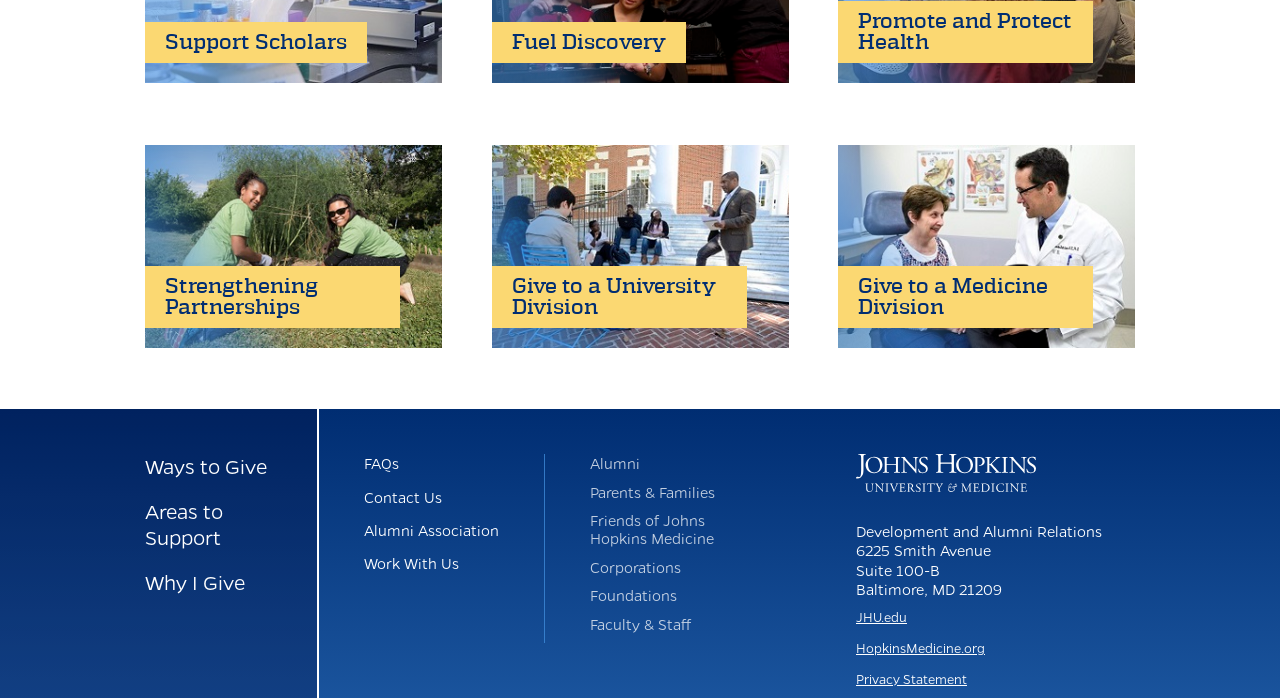Show me the bounding box coordinates of the clickable region to achieve the task as per the instruction: "Click on Strengthening Partnerships".

[0.113, 0.208, 0.345, 0.498]